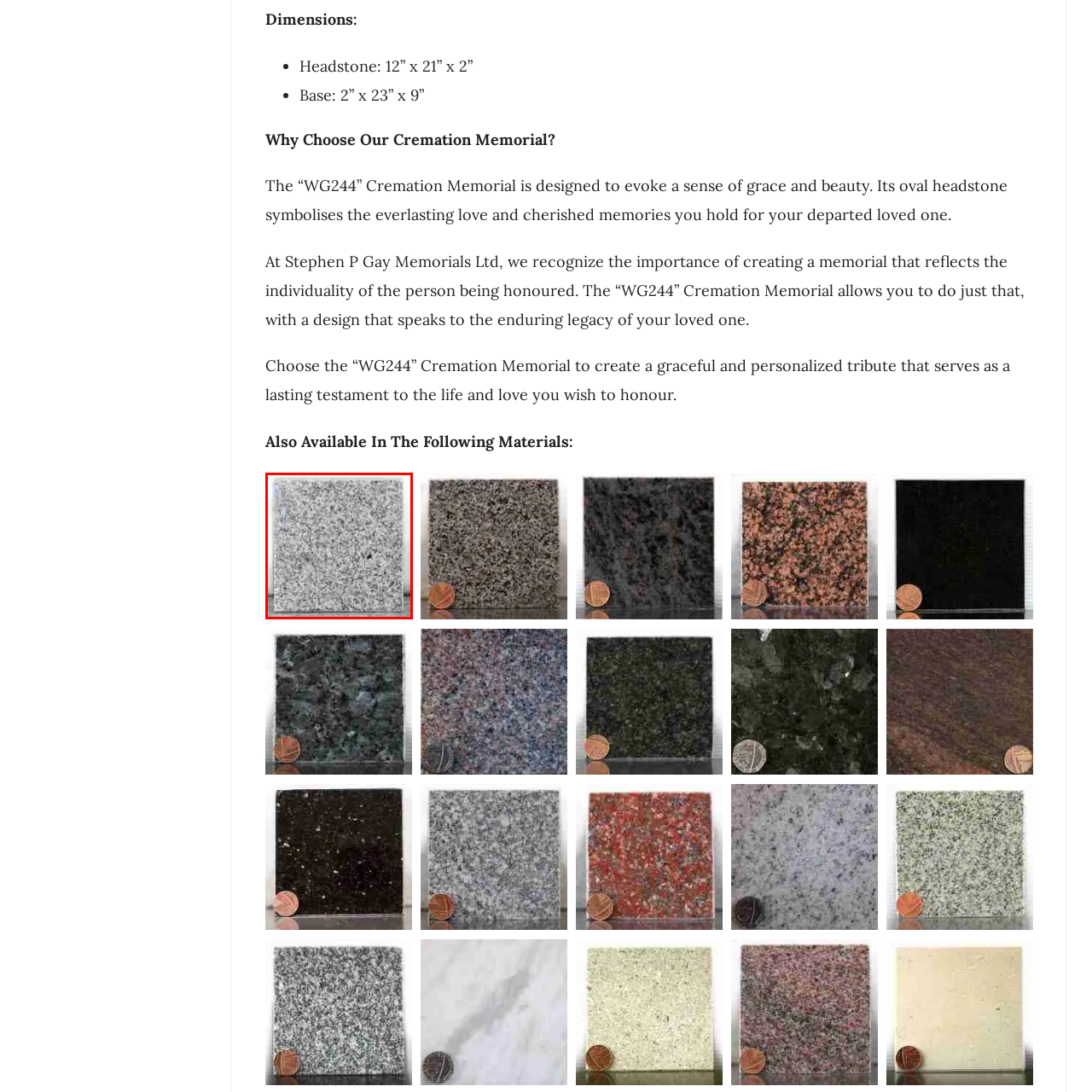Observe the image inside the red bounding box and answer briefly using a single word or phrase: What is the primary application of Abbey Grey Granite?

Cremation memorials